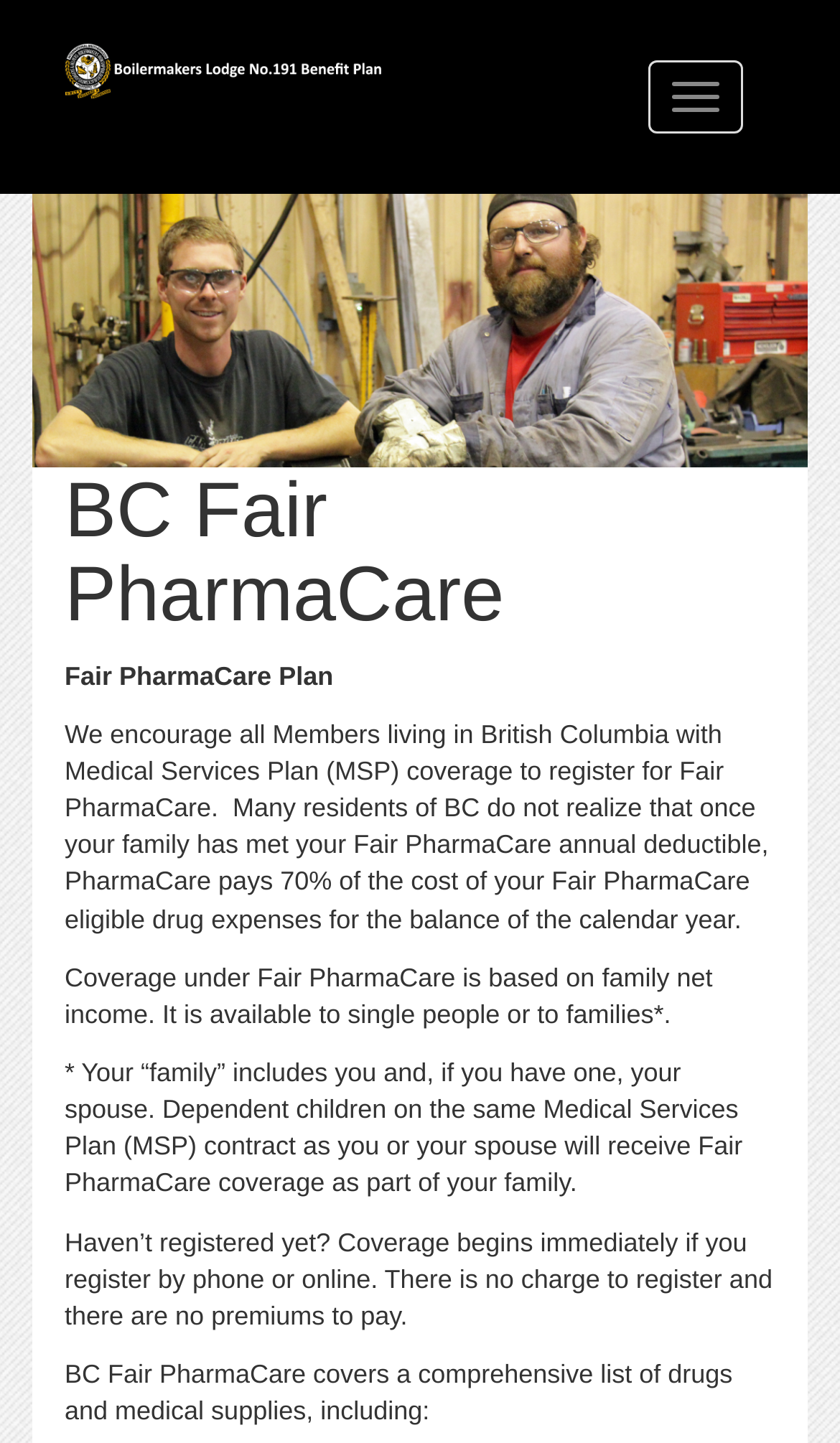Find the bounding box coordinates for the HTML element specified by: "Toggle navigation".

[0.772, 0.042, 0.885, 0.093]